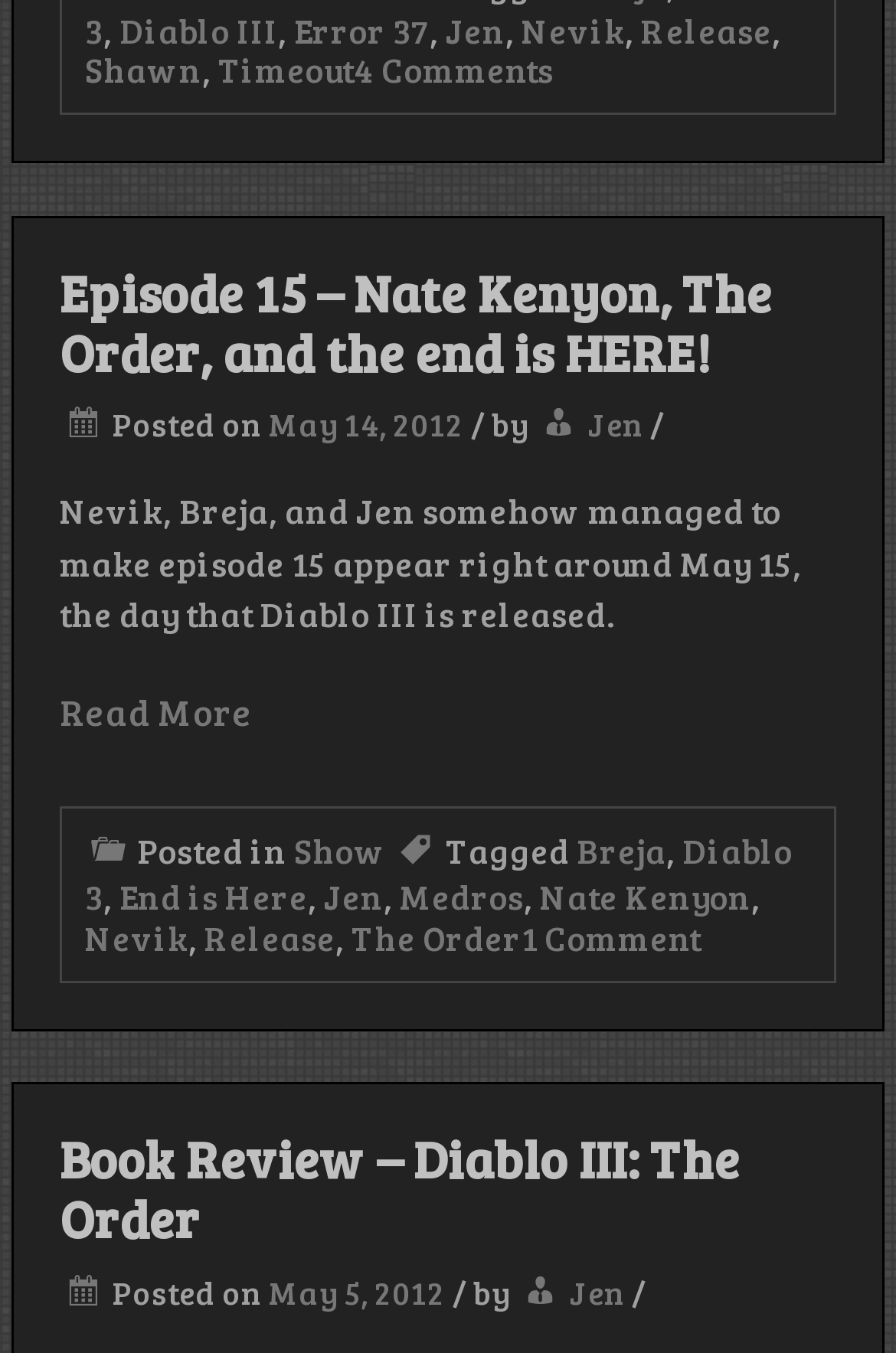What is the title of the first article?
Based on the image, answer the question with as much detail as possible.

I determined the title of the first article by looking at the heading element with the text 'Episode 15 – Nate Kenyon, The Order, and the end is HERE!' which is a child of the first article element.